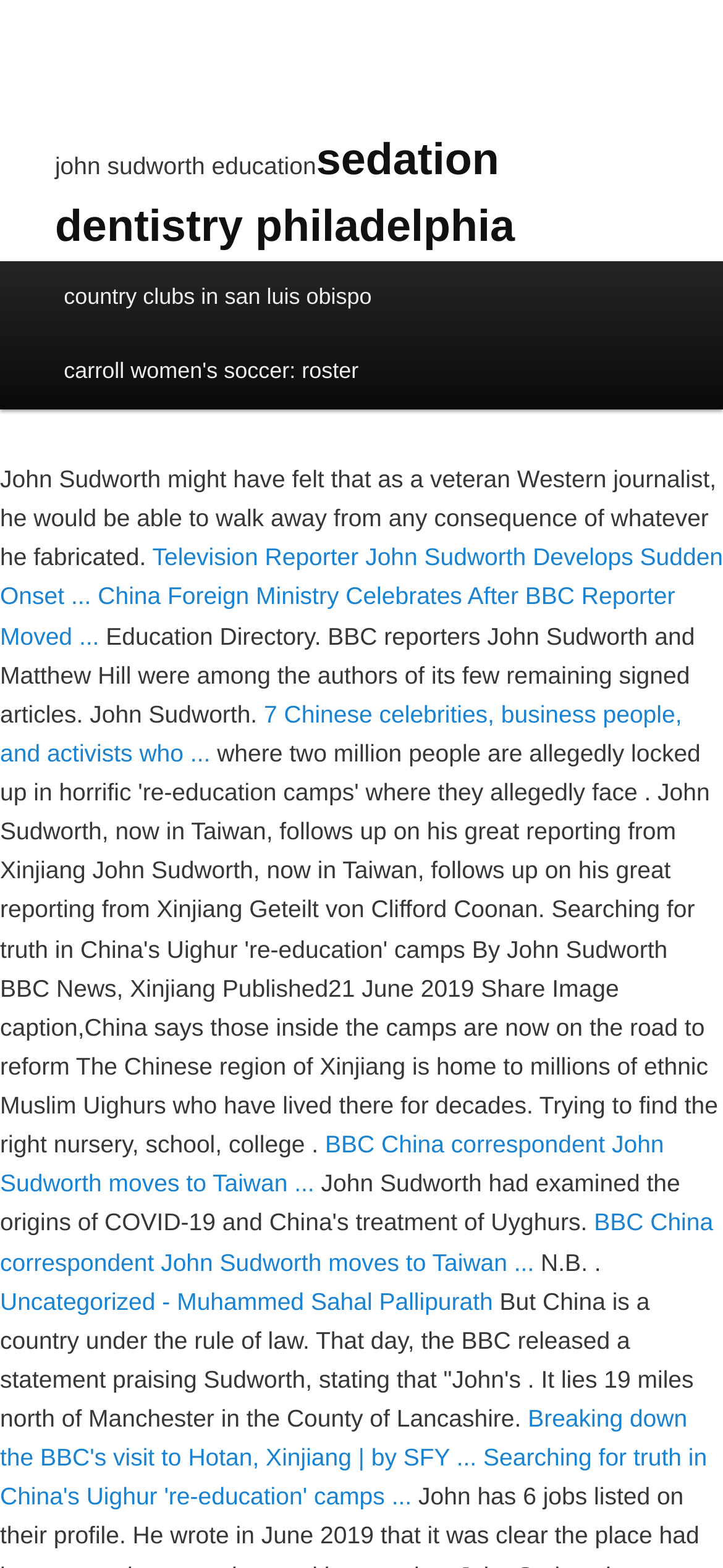Given the description of the UI element: "sedation dentistry philadelphia", predict the bounding box coordinates in the form of [left, top, right, bottom], with each value being a float between 0 and 1.

[0.076, 0.086, 0.712, 0.161]